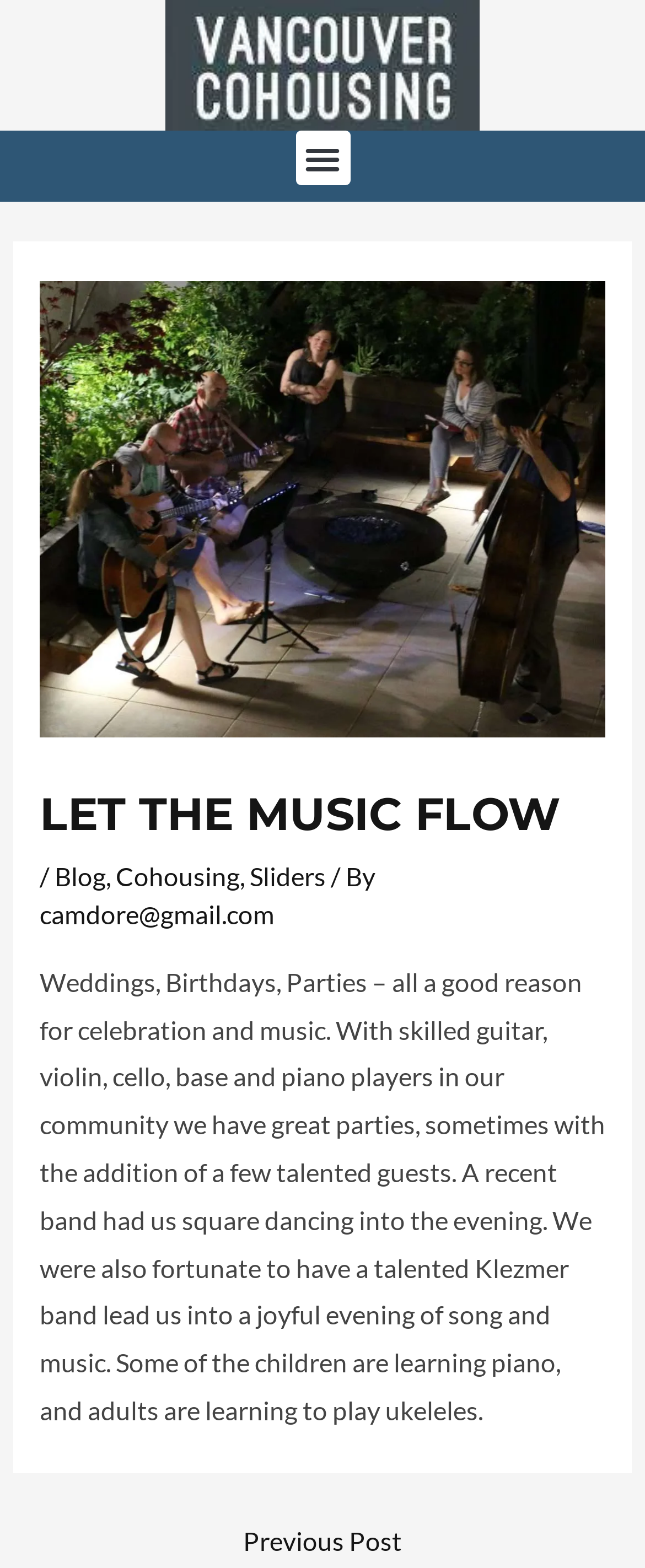Carefully examine the image and provide an in-depth answer to the question: What instruments are mentioned on the webpage?

The webpage mentions that there are skilled guitar, violin, cello, base, and piano players in the community, and also mentions that some children are learning piano and adults are learning to play ukeleles.